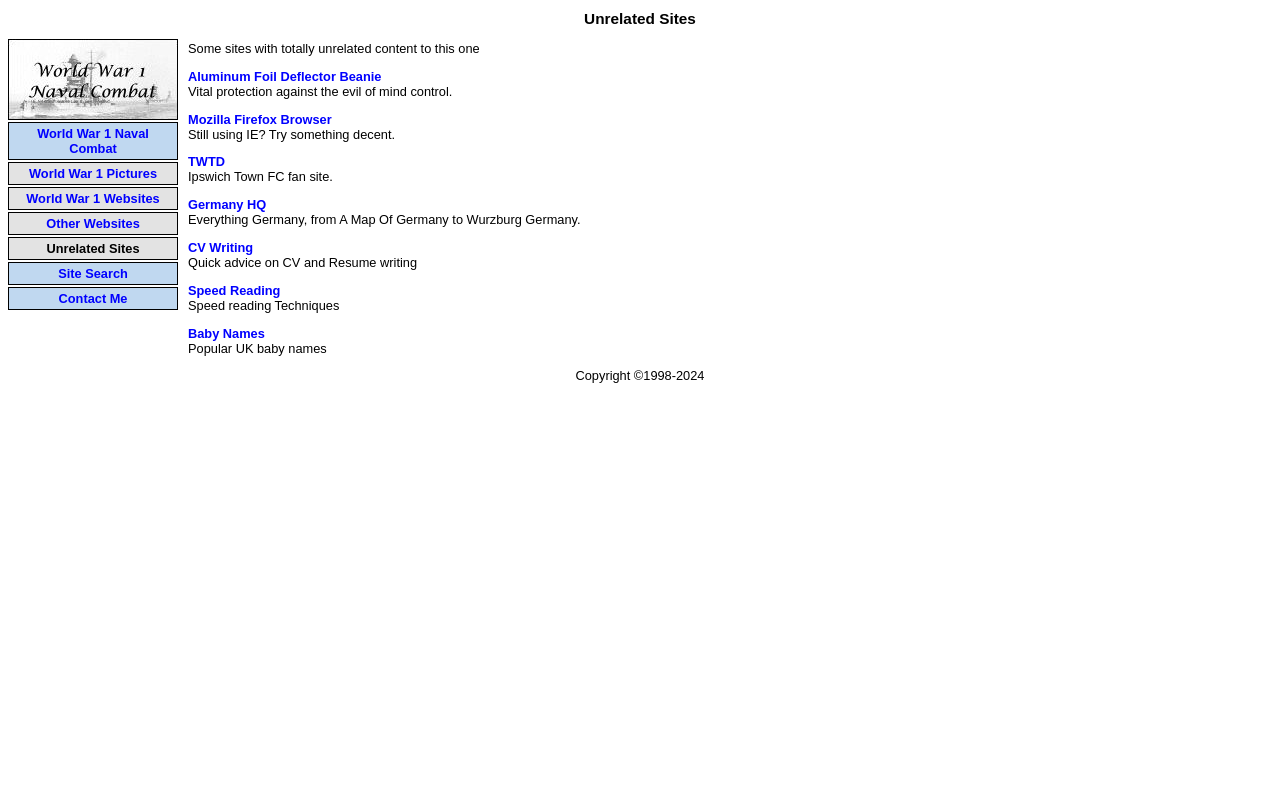Locate the bounding box of the UI element described in the following text: "vtruan4744@msn.com".

None